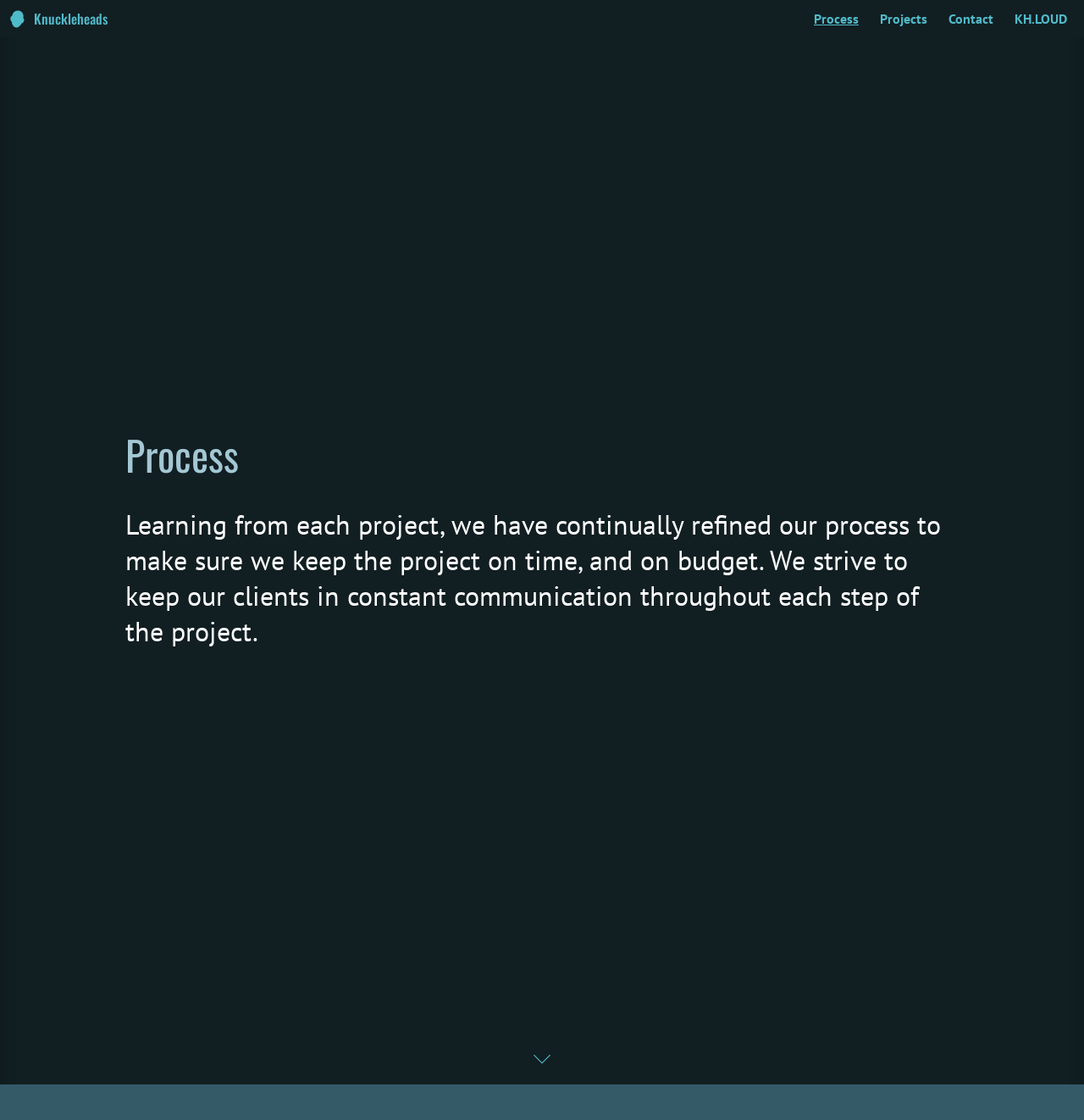Generate a detailed explanation of the webpage's features and information.

The webpage is about the process of creating digital experiences. At the top, there is a navigation menu with five links: "Home Page - Knuckleheads, Inc.", "Process", "Projects", "Contact", and "KH.LOUD". These links are aligned horizontally, with "Home Page" on the left and "KH.LOUD" on the right.

Below the navigation menu, there is a main content area that takes up most of the page. It has a heading that reads "Process" in a prominent font. Underneath the heading, there is a paragraph of text that describes the process of creating digital experiences, emphasizing the importance of keeping projects on time and on budget, and maintaining constant communication with clients.

The overall structure of the page is divided into three main sections: the navigation menu at the top, the main content area in the middle, and a footer section at the bottom. The footer section is relatively small and does not contain any prominent elements.